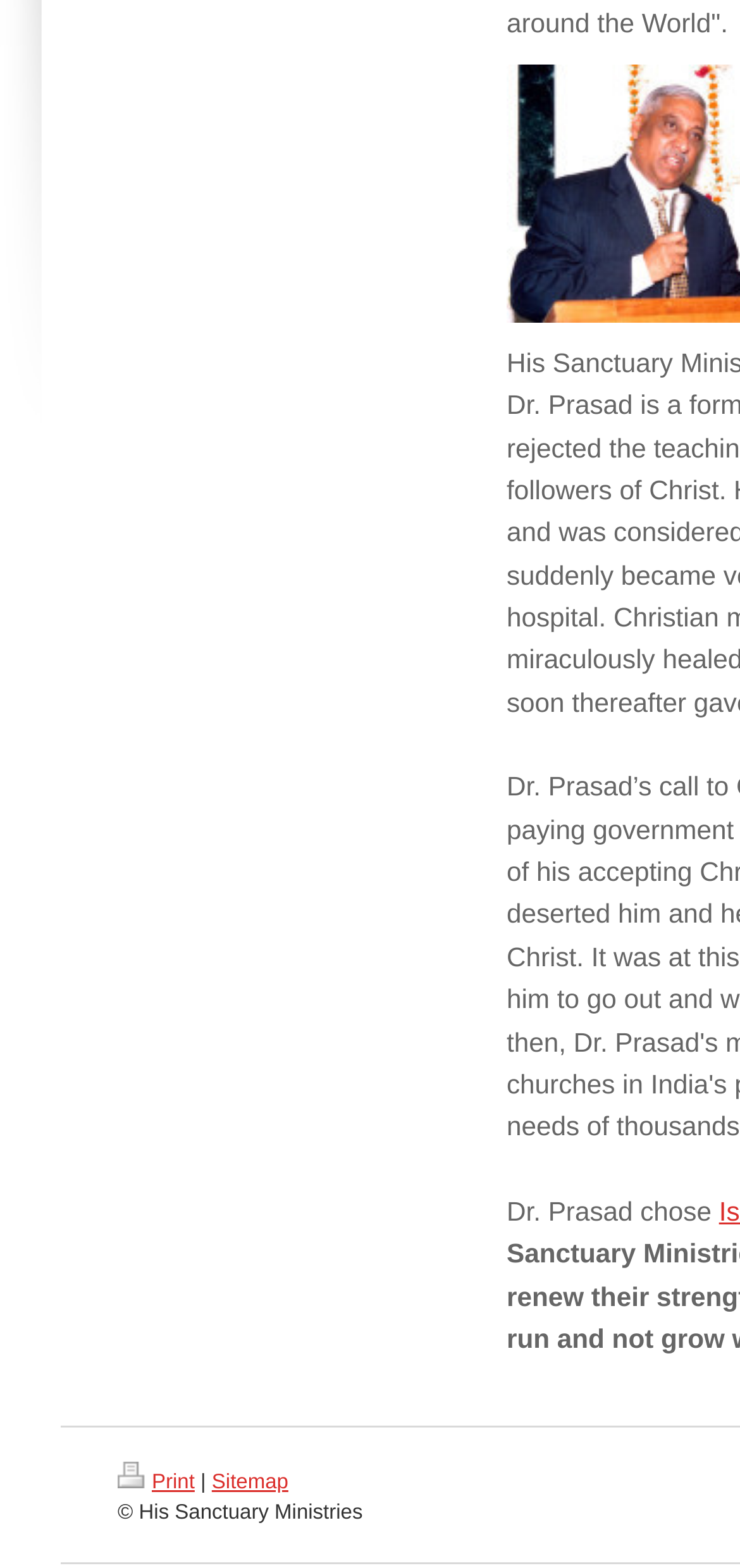Find the bounding box coordinates corresponding to the UI element with the description: "Print". The coordinates should be formatted as [left, top, right, bottom], with values as floats between 0 and 1.

[0.159, 0.847, 0.263, 0.861]